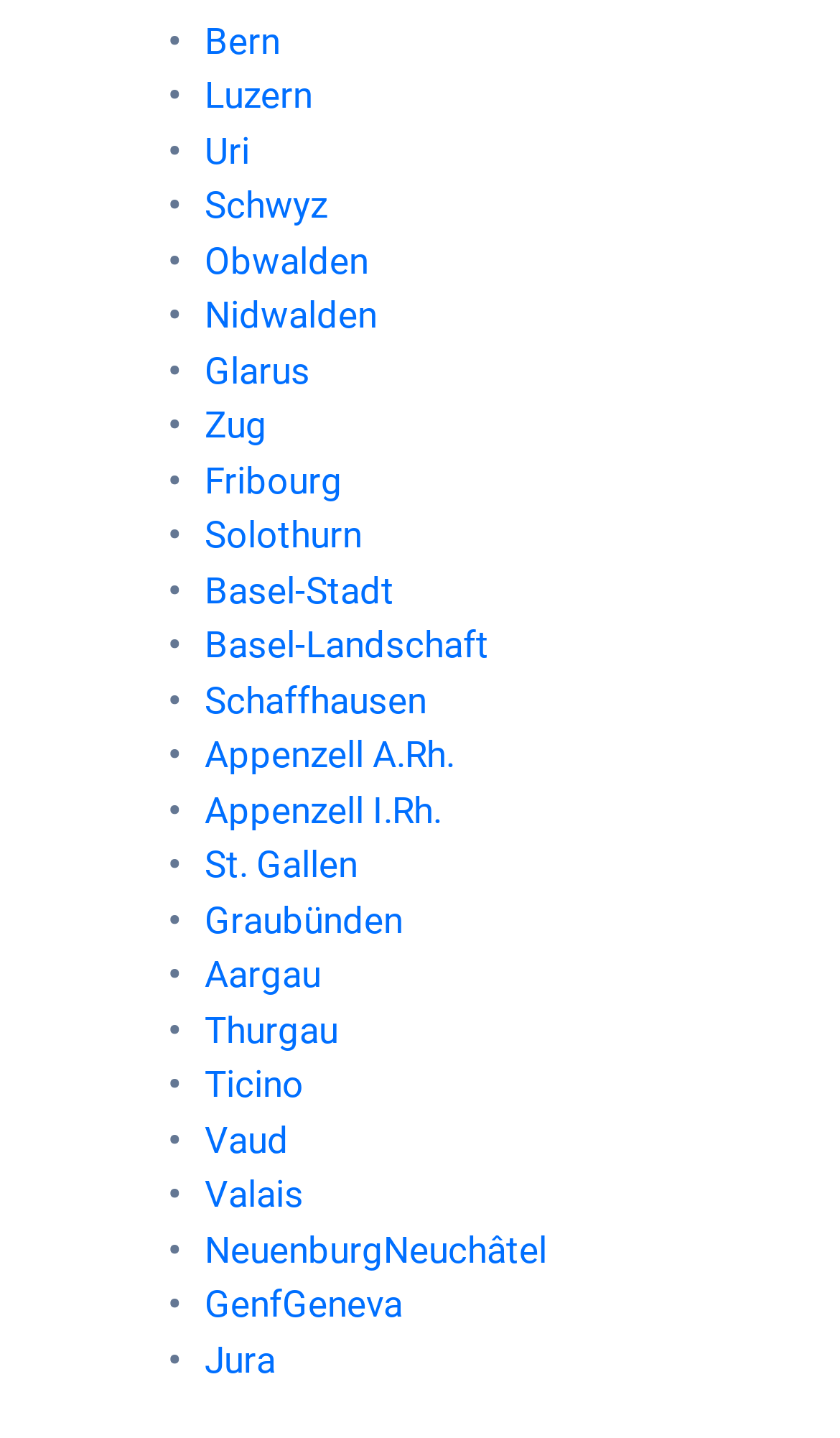Please identify the bounding box coordinates of the clickable area that will fulfill the following instruction: "browse Obwalden". The coordinates should be in the format of four float numbers between 0 and 1, i.e., [left, top, right, bottom].

[0.244, 0.166, 0.438, 0.196]